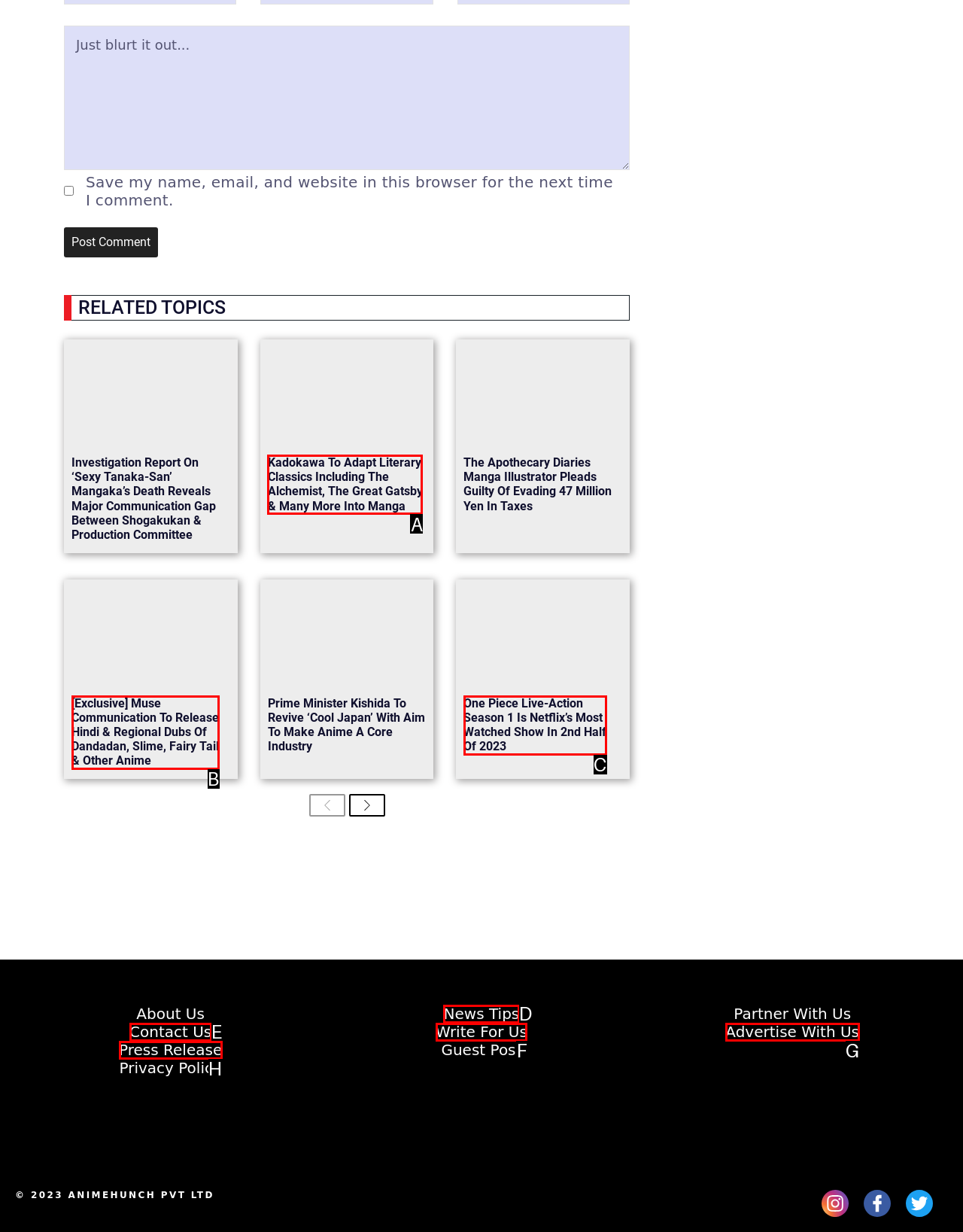Determine which option fits the element description: About Earl
Answer with the option’s letter directly.

None